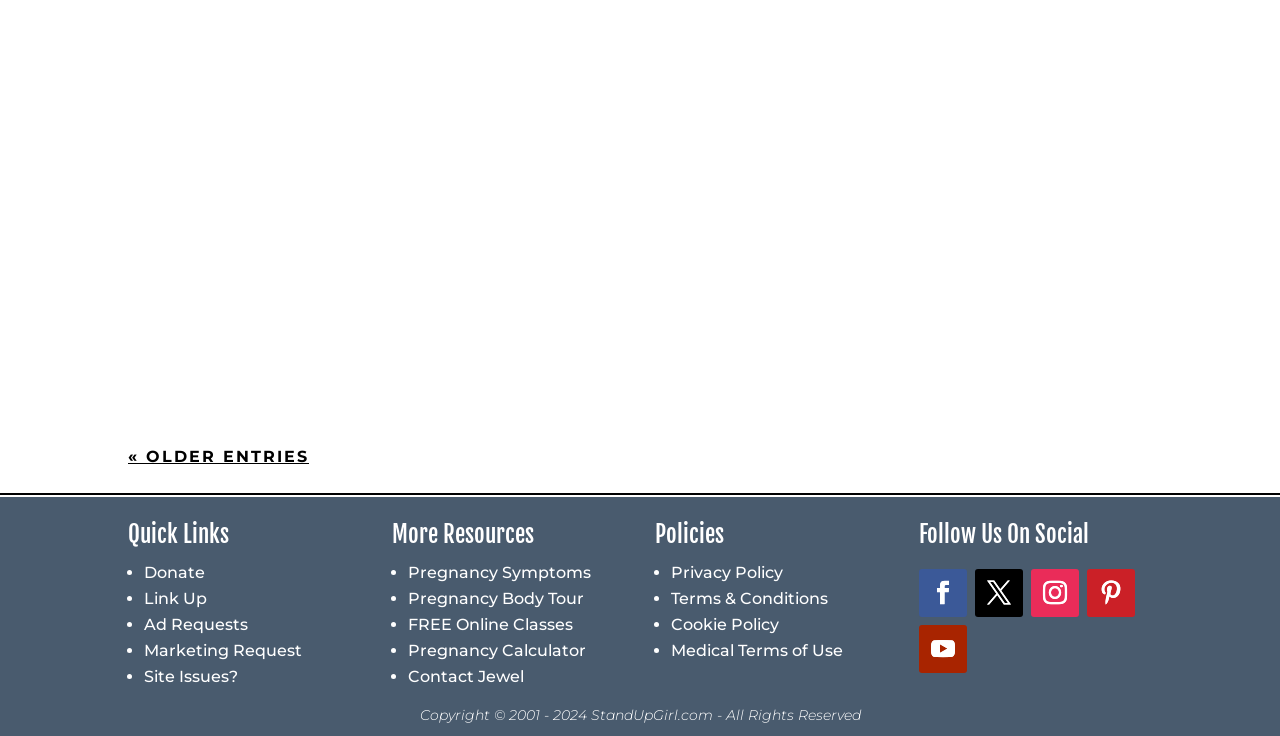Please identify the bounding box coordinates of the clickable element to fulfill the following instruction: "Follow StandUpGirl on Facebook". The coordinates should be four float numbers between 0 and 1, i.e., [left, top, right, bottom].

[0.718, 0.773, 0.755, 0.838]